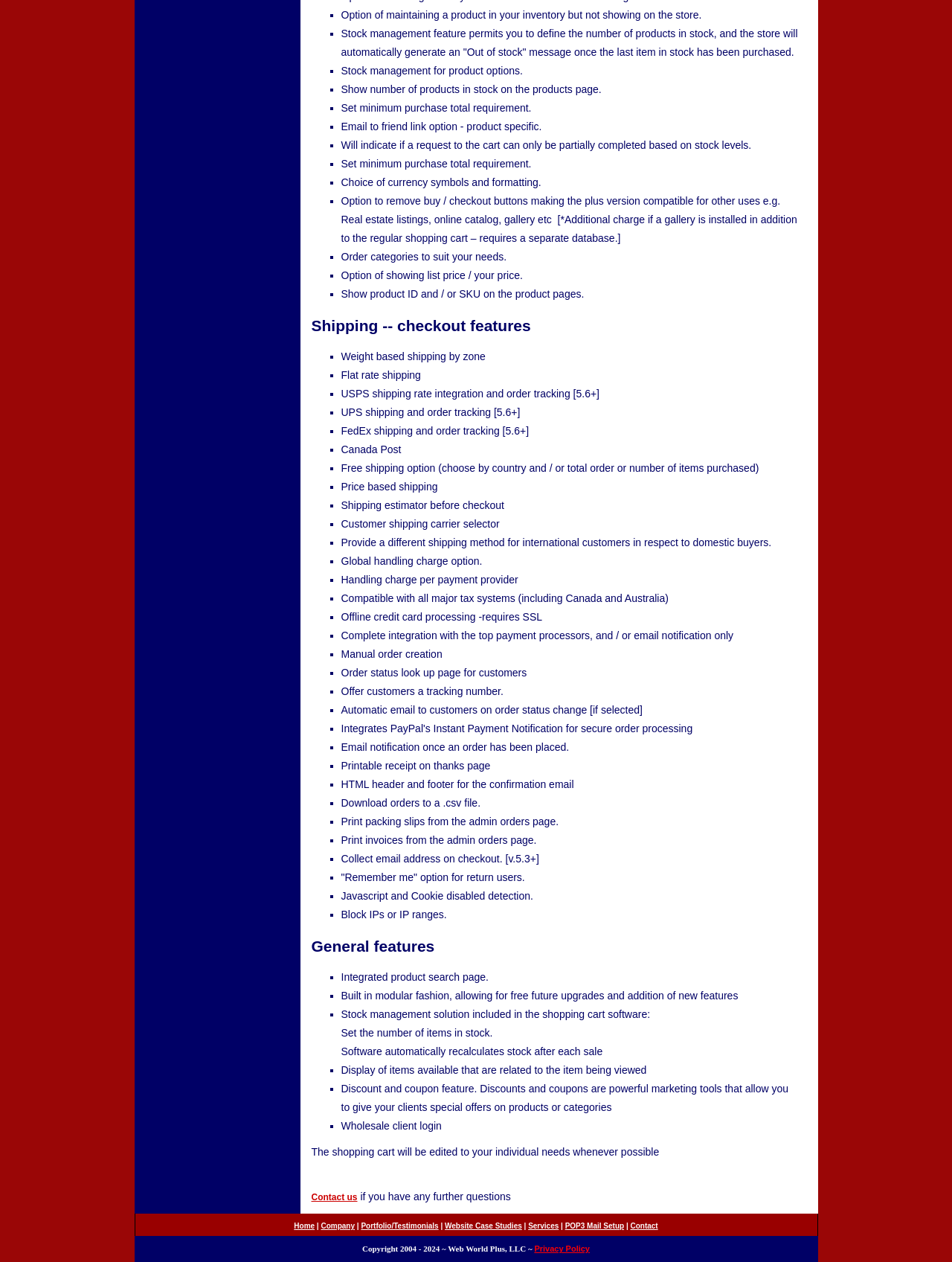What is the benefit of offline credit card processing?
Using the screenshot, give a one-word or short phrase answer.

Requires SSL